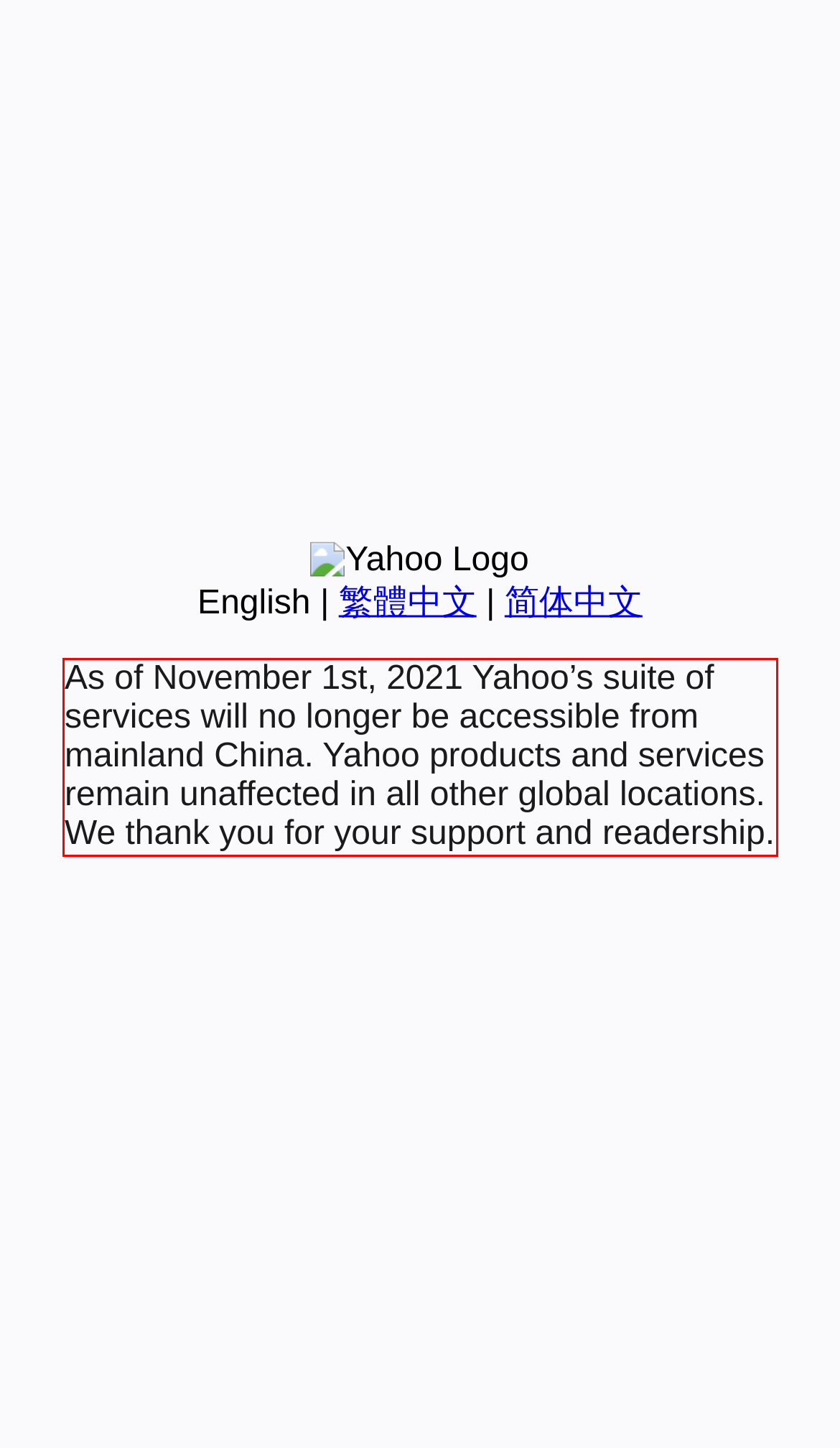Examine the webpage screenshot and use OCR to obtain the text inside the red bounding box.

As of November 1st, 2021 Yahoo’s suite of services will no longer be accessible from mainland China. Yahoo products and services remain unaffected in all other global locations. We thank you for your support and readership.